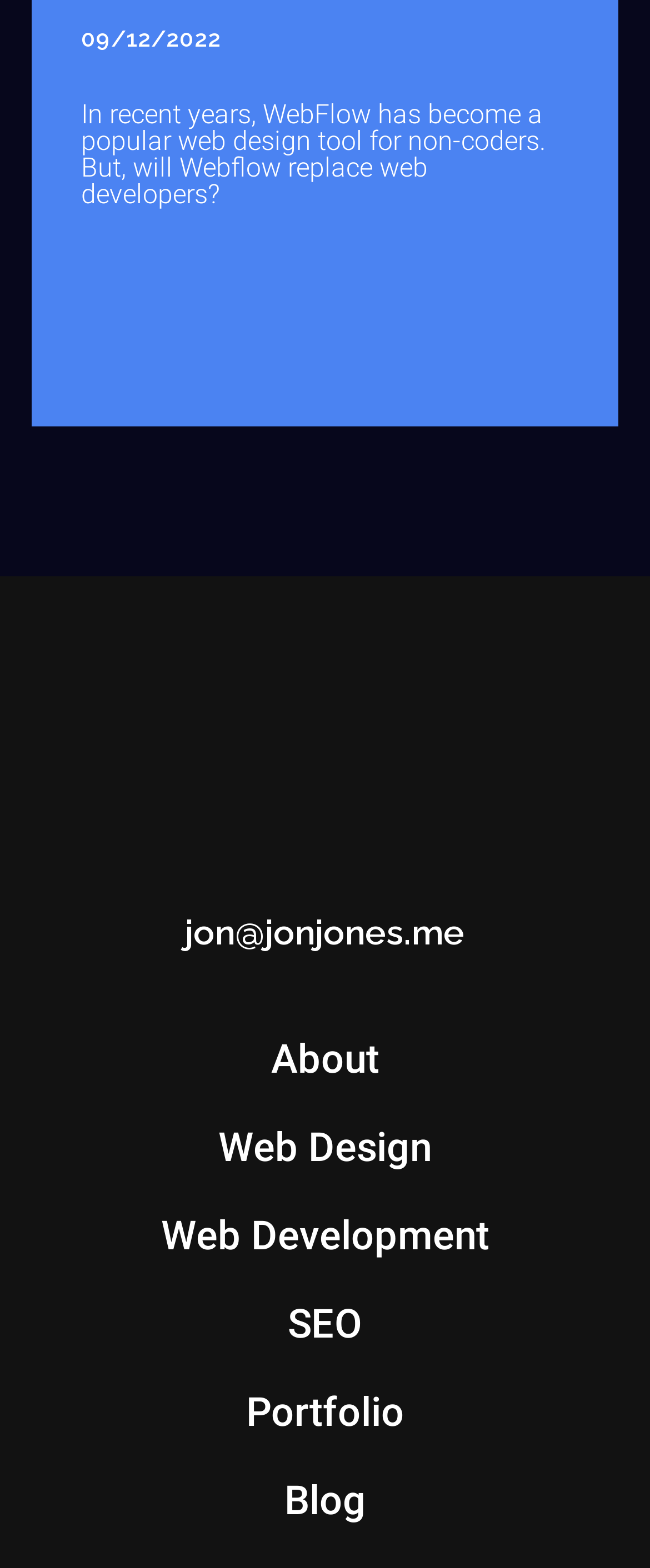Could you find the bounding box coordinates of the clickable area to complete this instruction: "Read the blog"?

[0.437, 0.942, 0.563, 0.972]